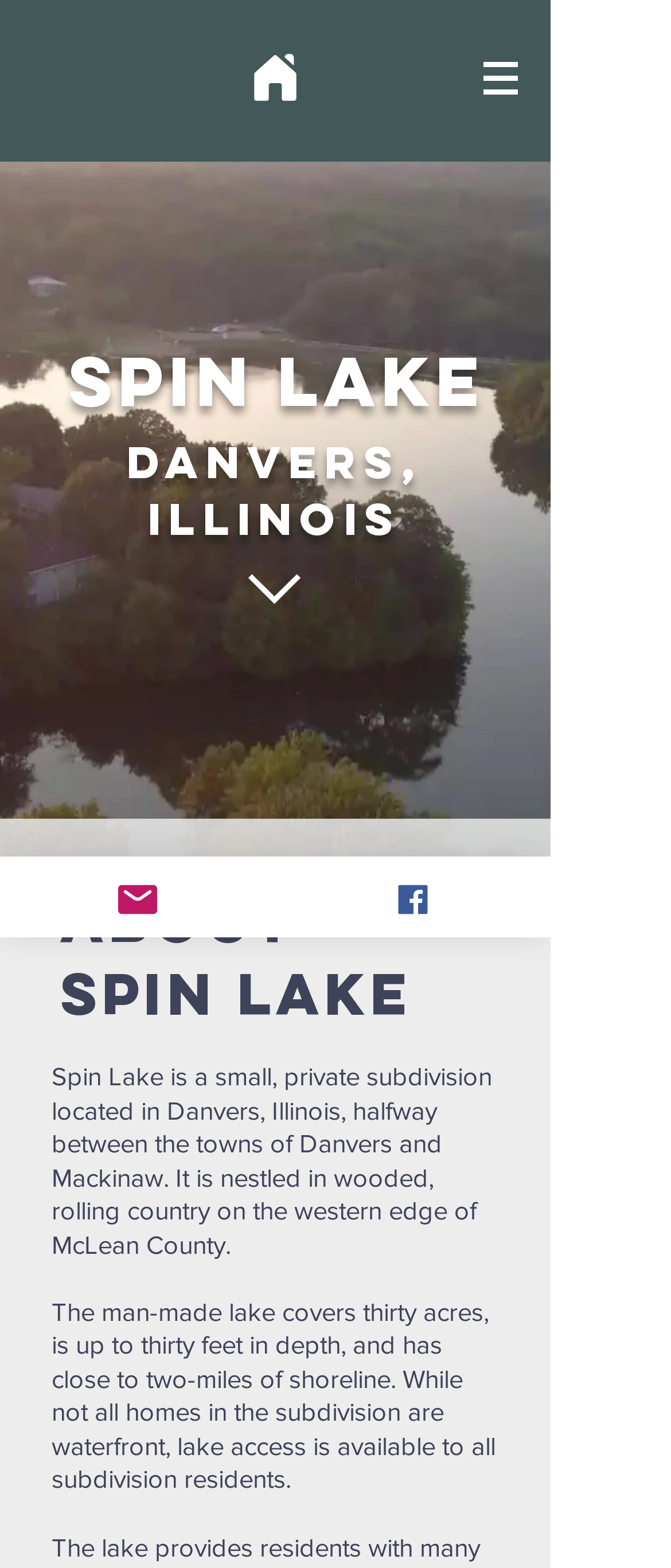How many miles of shoreline does the lake have?
Based on the image, please offer an in-depth response to the question.

I found the length of the shoreline by reading the static text 'The man-made lake covers thirty acres, is up to thirty feet in depth, and has close to two-miles of shoreline.' which provides information about the lake's shoreline.